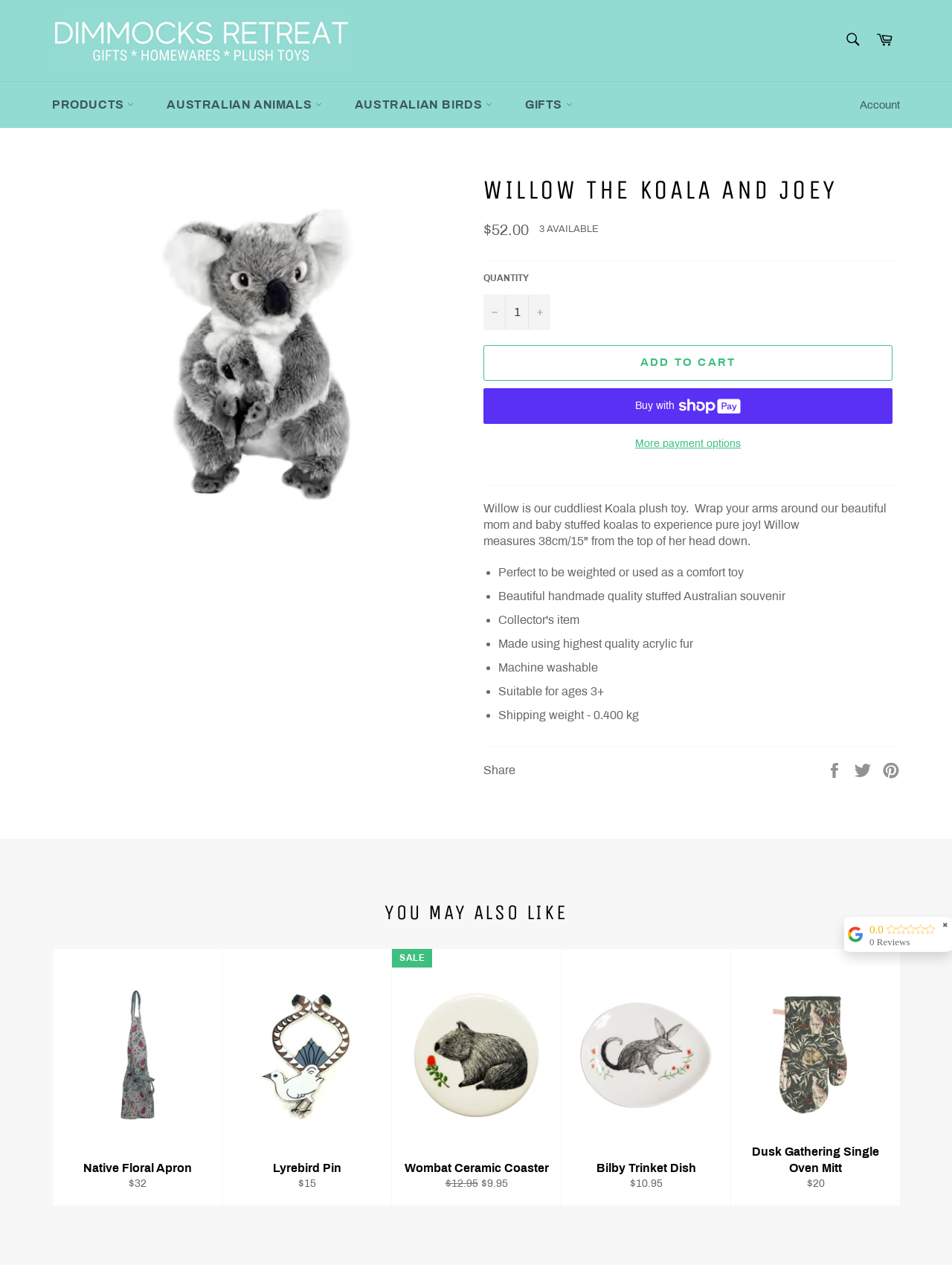Determine the bounding box coordinates for the clickable element to execute this instruction: "Learn more about the Future Clinicians Scholarship Program". Provide the coordinates as four float numbers between 0 and 1, i.e., [left, top, right, bottom].

None